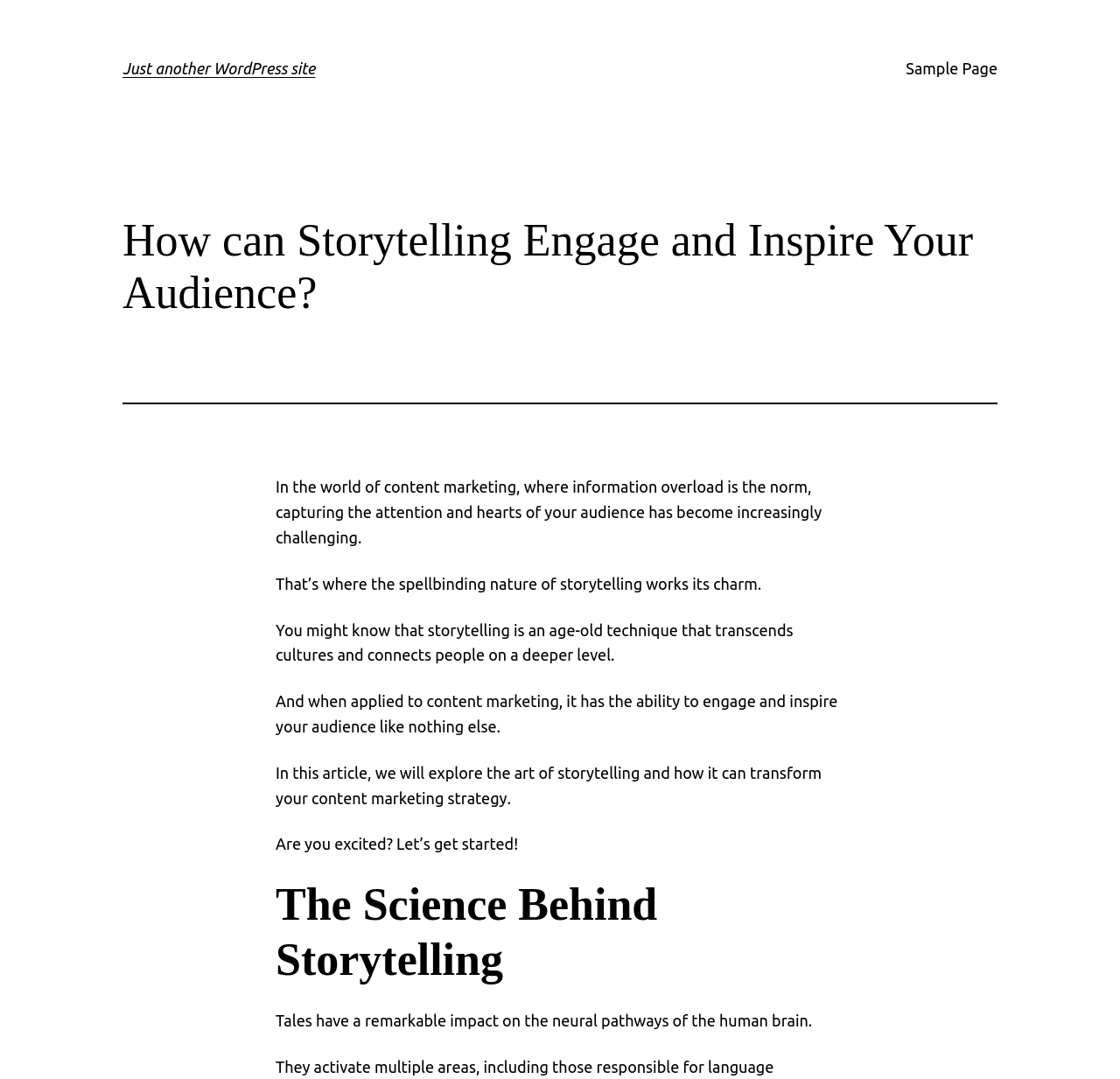What is the purpose of storytelling in content marketing?
Can you offer a detailed and complete answer to this question?

According to the webpage, storytelling has the ability to engage and inspire audiences in content marketing, which is a challenging task due to information overload. This suggests that the purpose of storytelling in content marketing is to capture the attention and hearts of the audience.